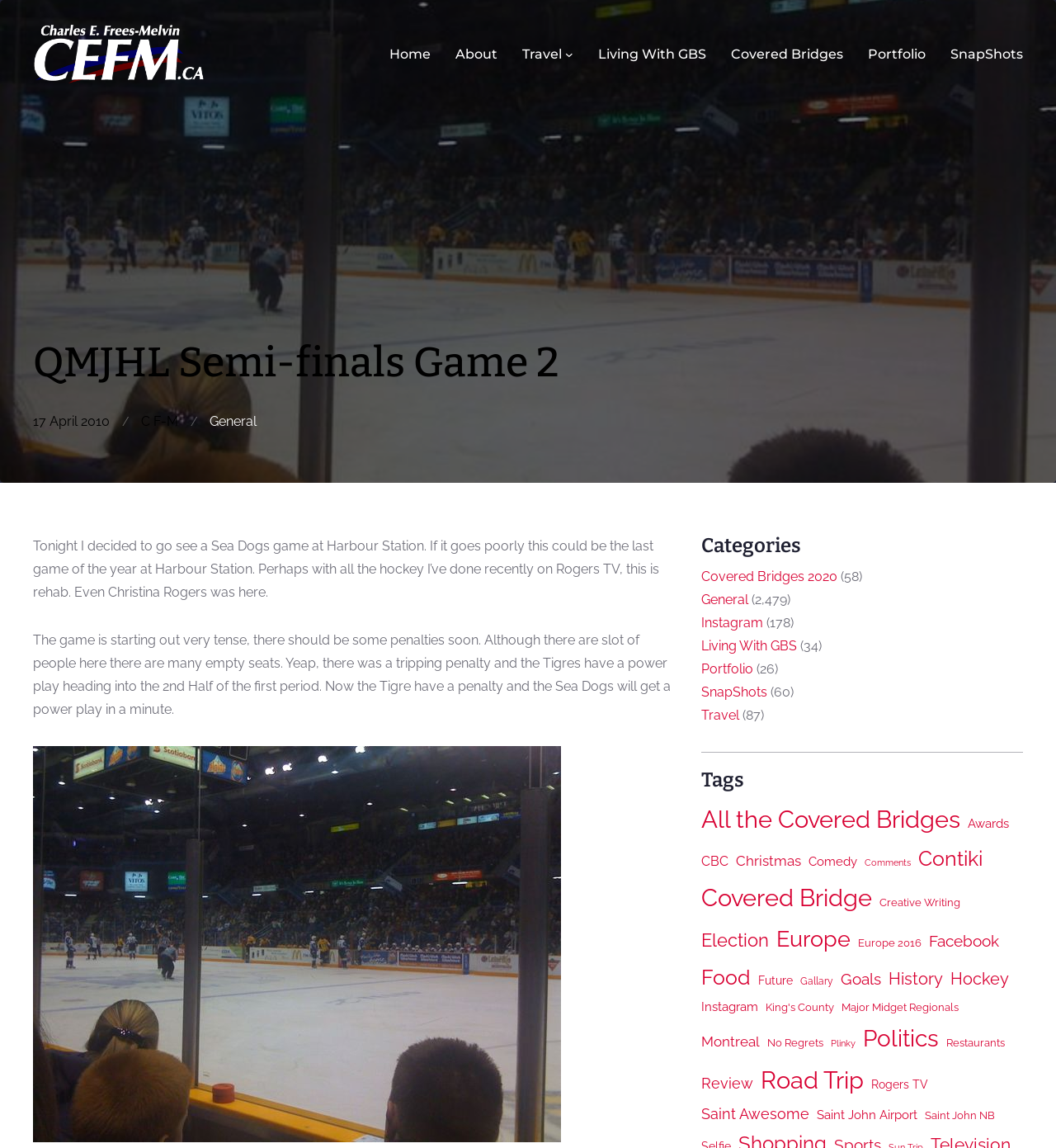What is the name of the person mentioned in the text?
Answer the question in as much detail as possible.

I read the text in the static text element that mentions 'Even Christina Rogers was here', which indicates that Christina Rogers is the person mentioned in the text.